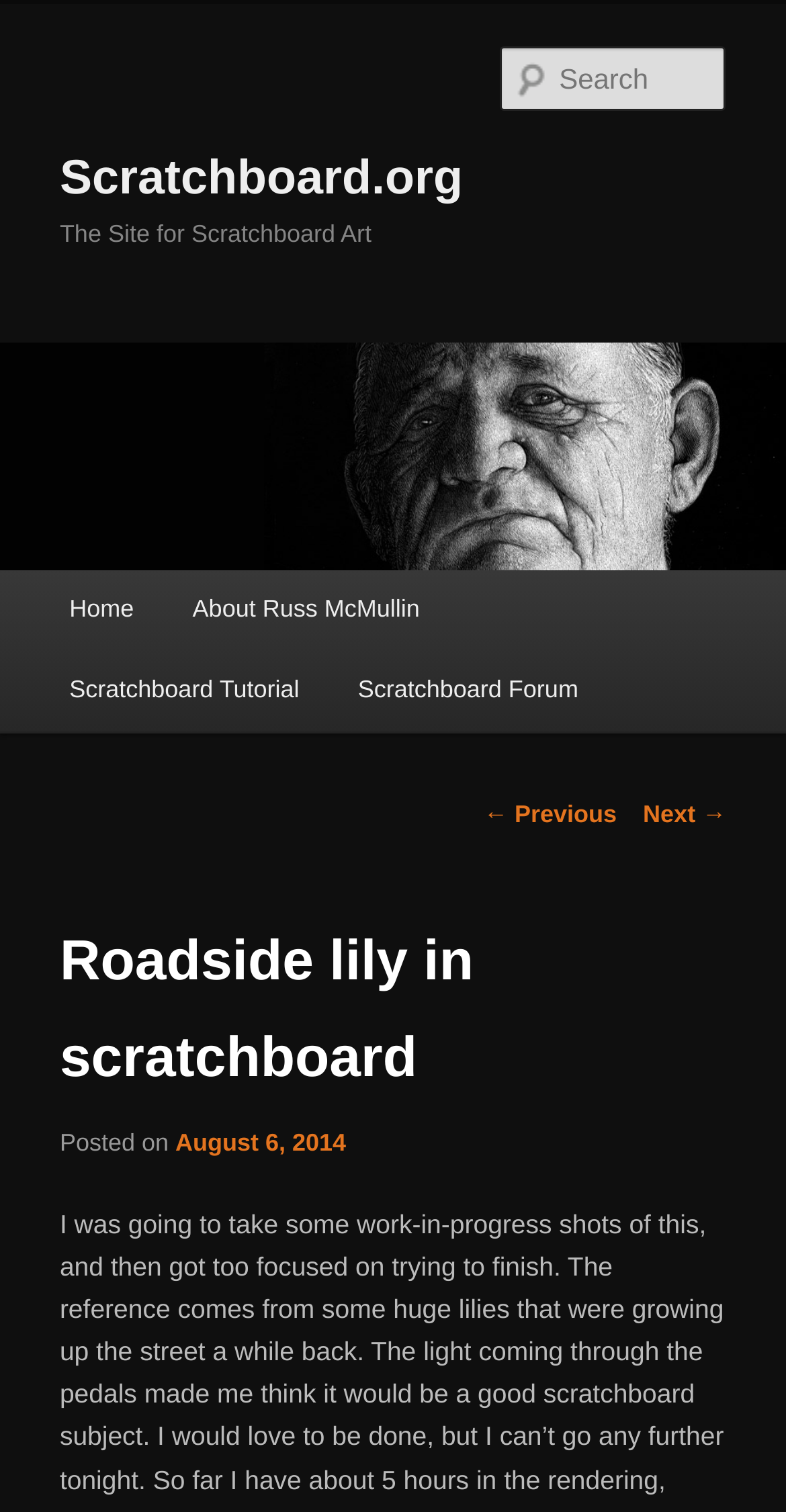Can you find the bounding box coordinates of the area I should click to execute the following instruction: "Visit the about page of Russ McMullin"?

[0.208, 0.377, 0.571, 0.43]